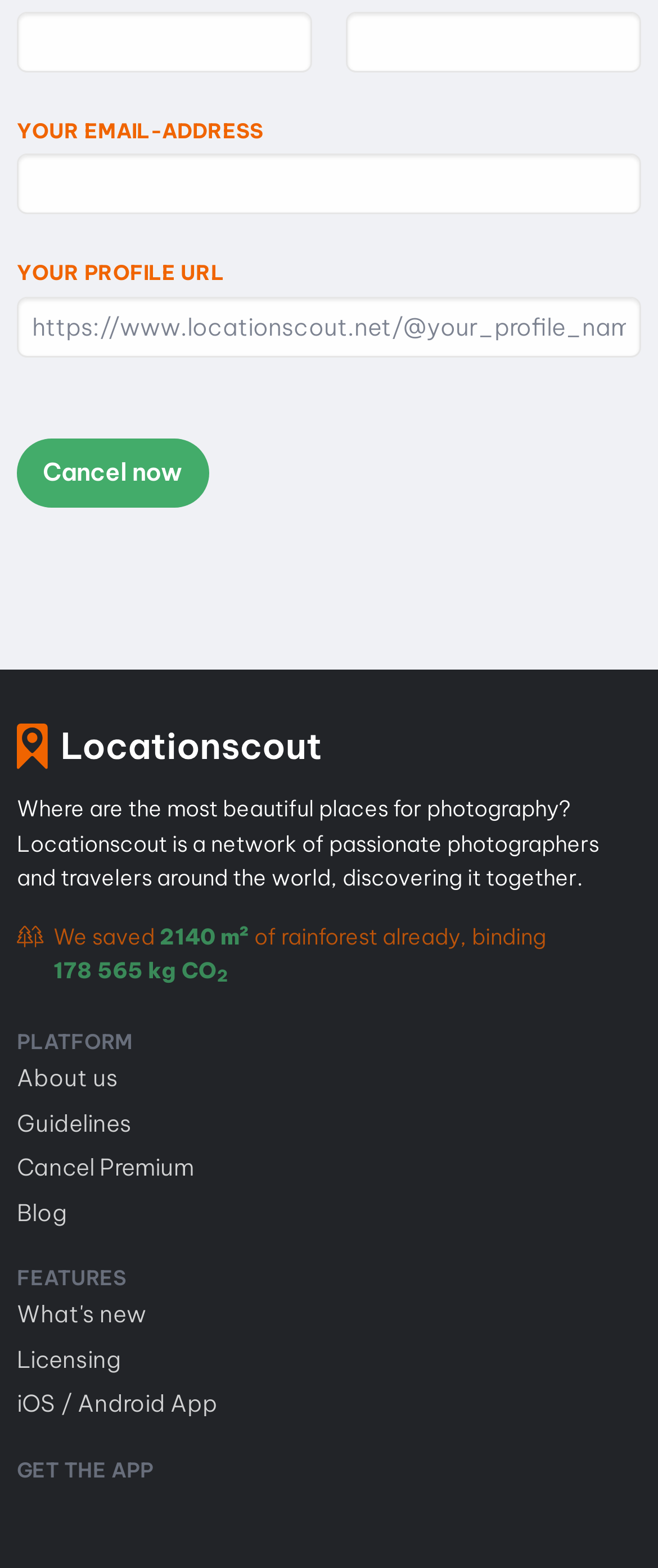Predict the bounding box coordinates of the UI element that matches this description: "About us". The coordinates should be in the format [left, top, right, bottom] with each value between 0 and 1.

[0.026, 0.674, 0.179, 0.703]